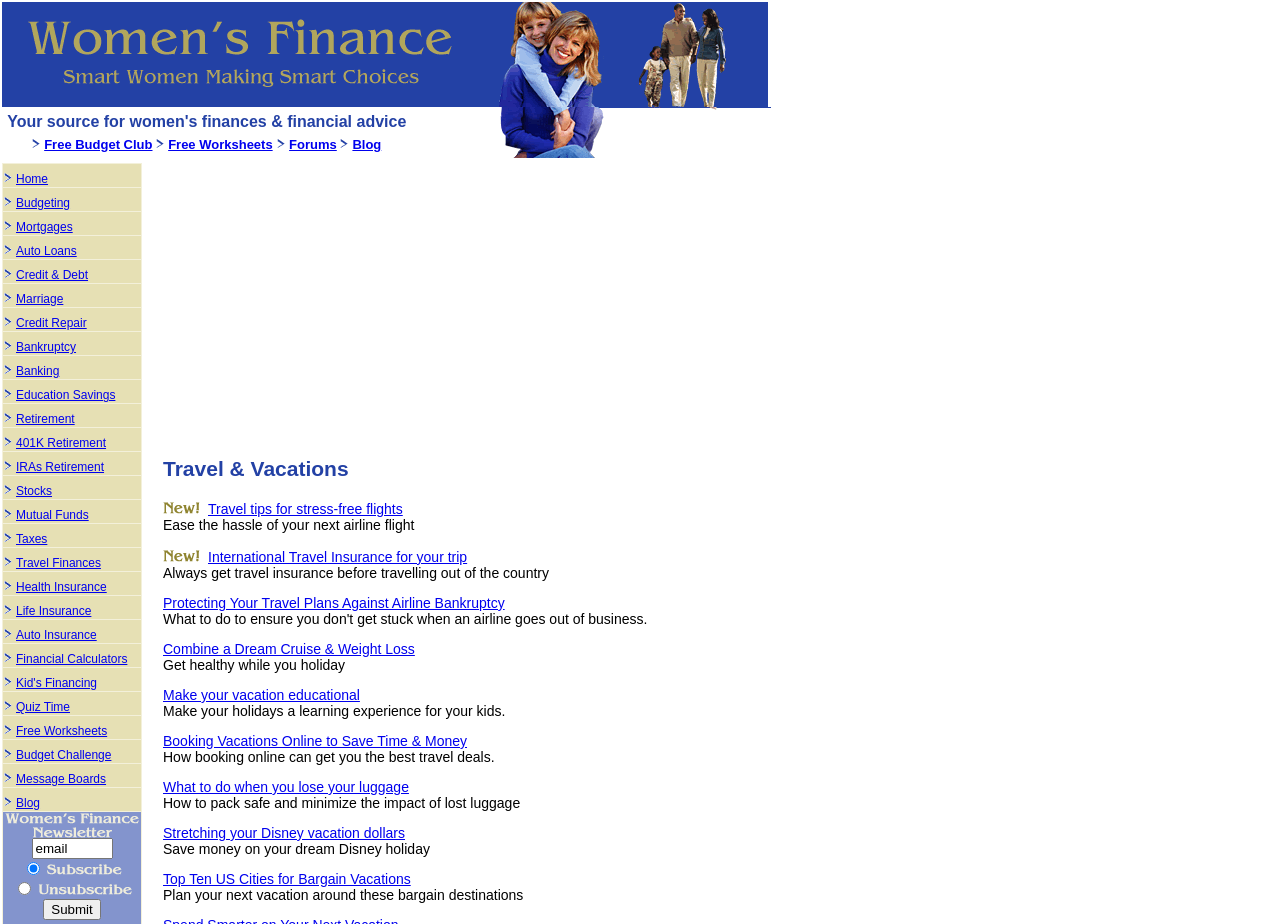What type of vacation is being discussed in the article 'Combine a Dream Cruise & Weight Loss'?
Give a one-word or short phrase answer based on the image.

Cruise